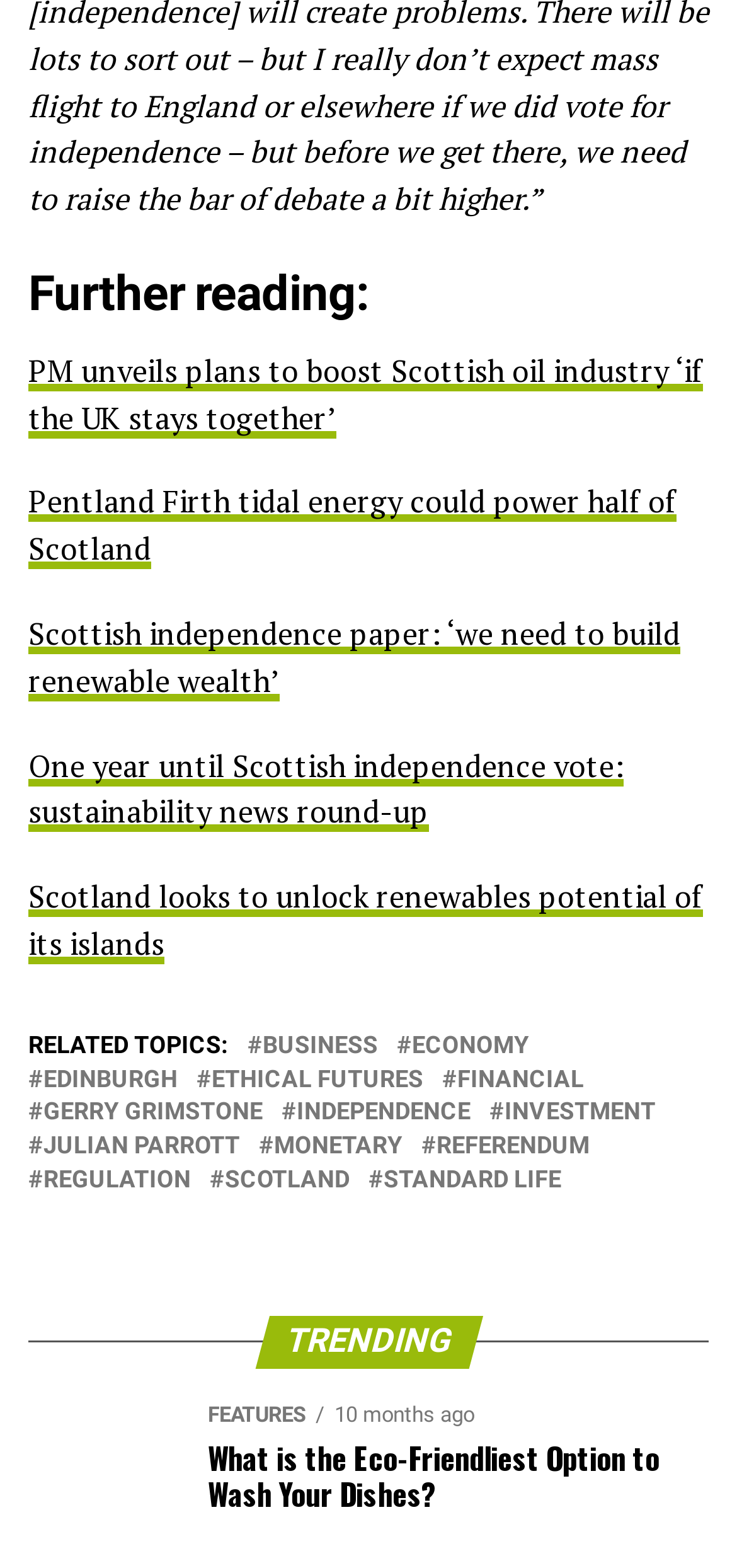Show me the bounding box coordinates of the clickable region to achieve the task as per the instruction: "View the article about Pentland Firth tidal energy".

[0.038, 0.307, 0.918, 0.363]